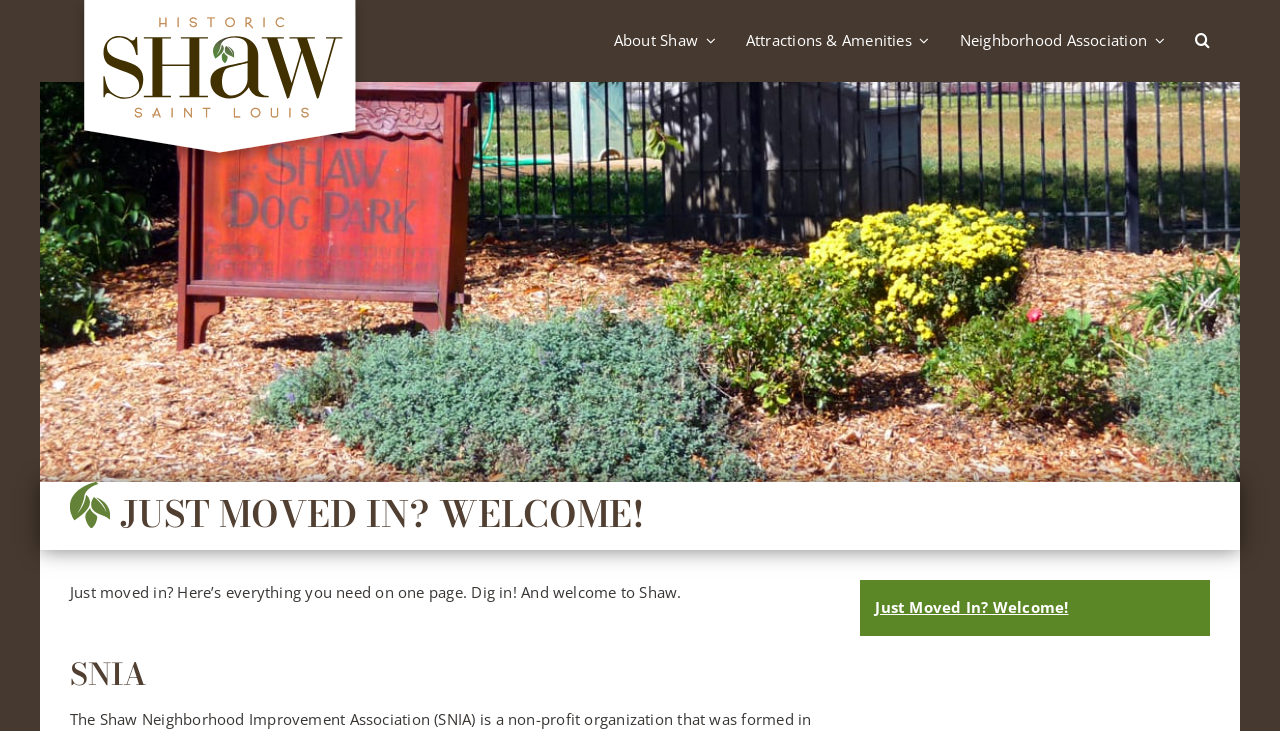Determine and generate the text content of the webpage's headline.

JUST MOVED IN? WELCOME!